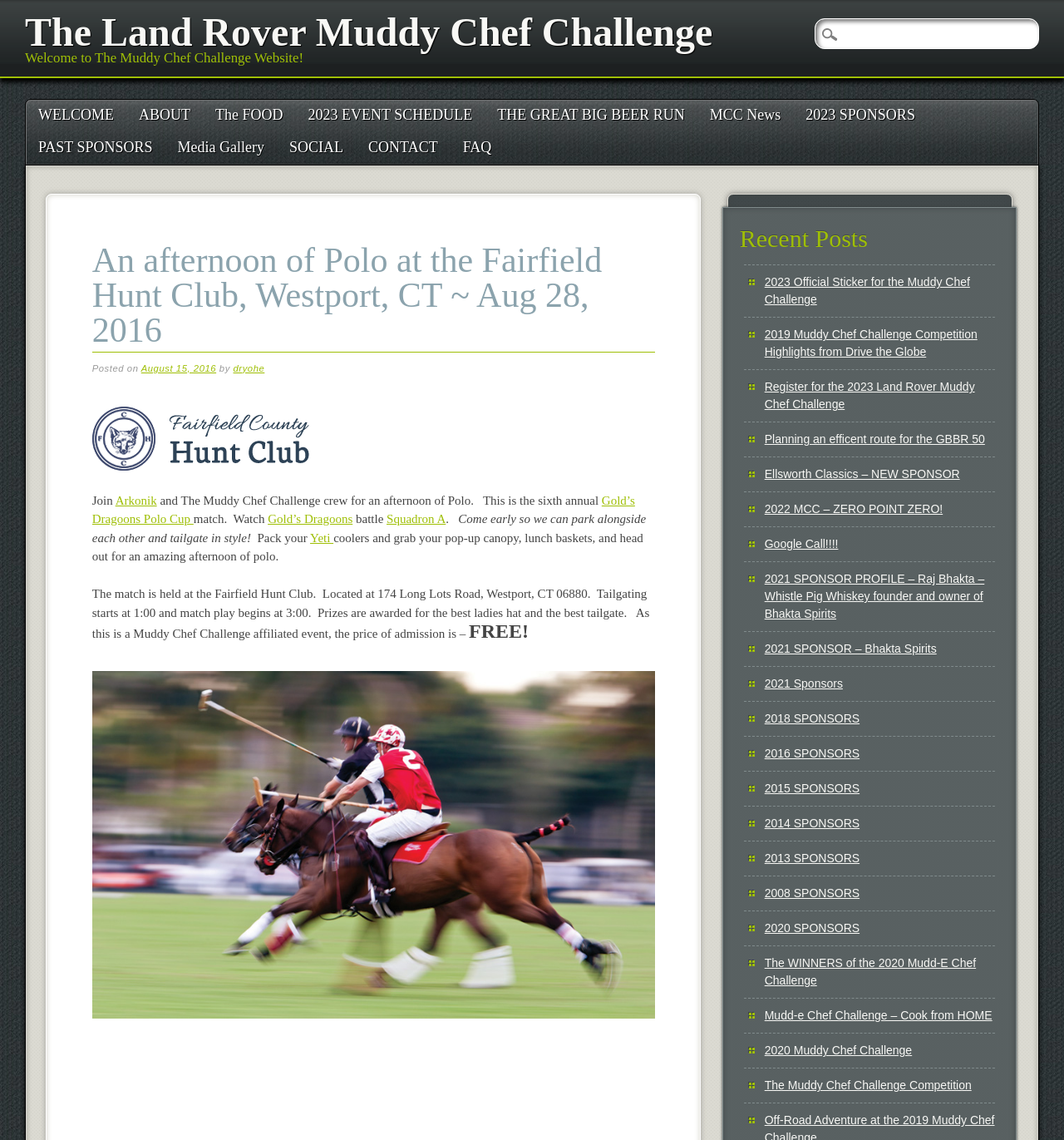What is the purpose of the event?
Using the image, provide a detailed and thorough answer to the question.

The webpage mentions 'Join Arkonik - builder of bespoke Land Rover Defenders and the gentlemen and ladies of Gold's Dragoons and Squadron A for an afternoon of tailgating & polo.', which indicates that the purpose of the event is to enjoy tailgating and polo.